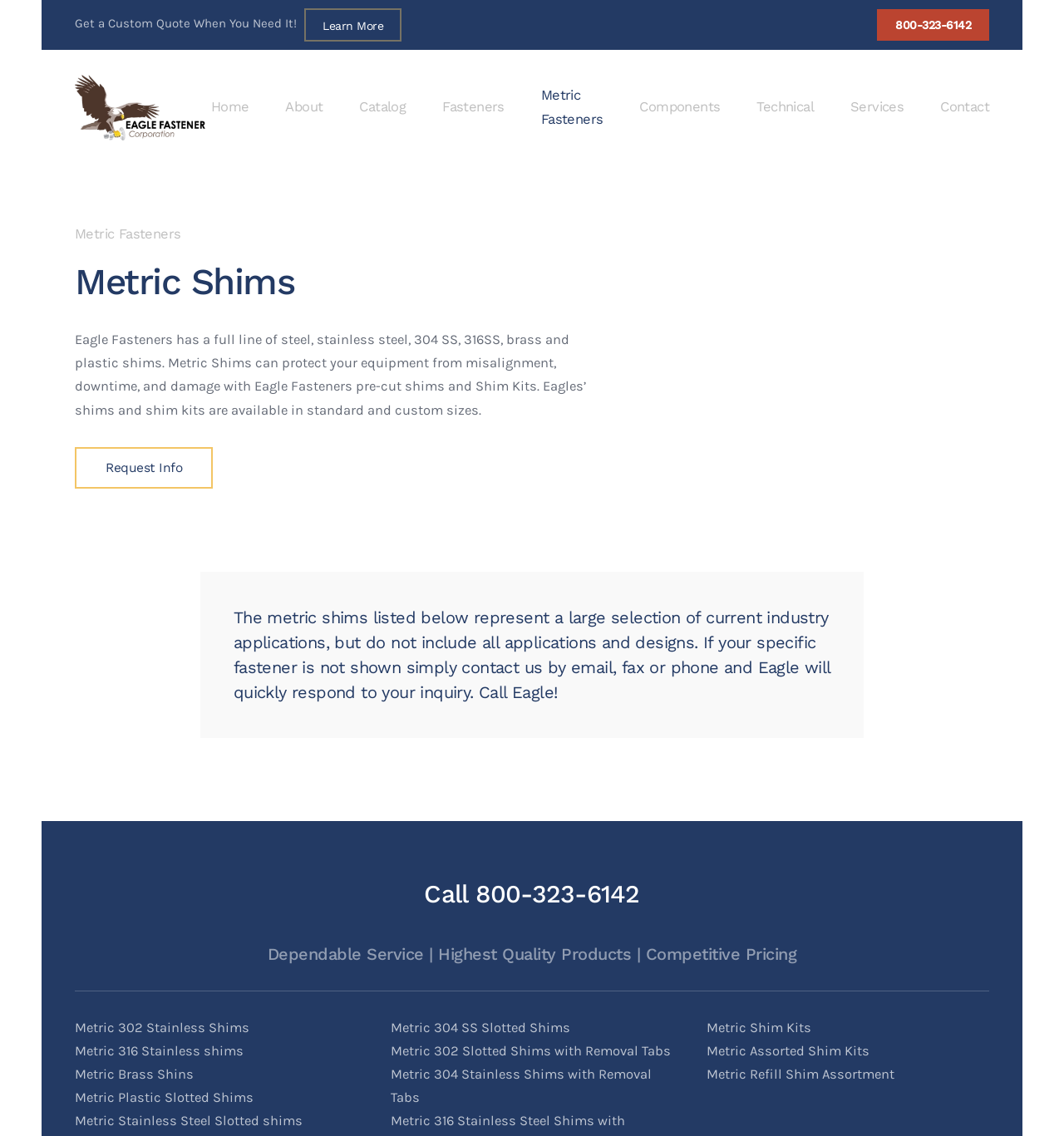Pinpoint the bounding box coordinates of the clickable area necessary to execute the following instruction: "Visit the 'Home' page". The coordinates should be given as four float numbers between 0 and 1, namely [left, top, right, bottom].

None